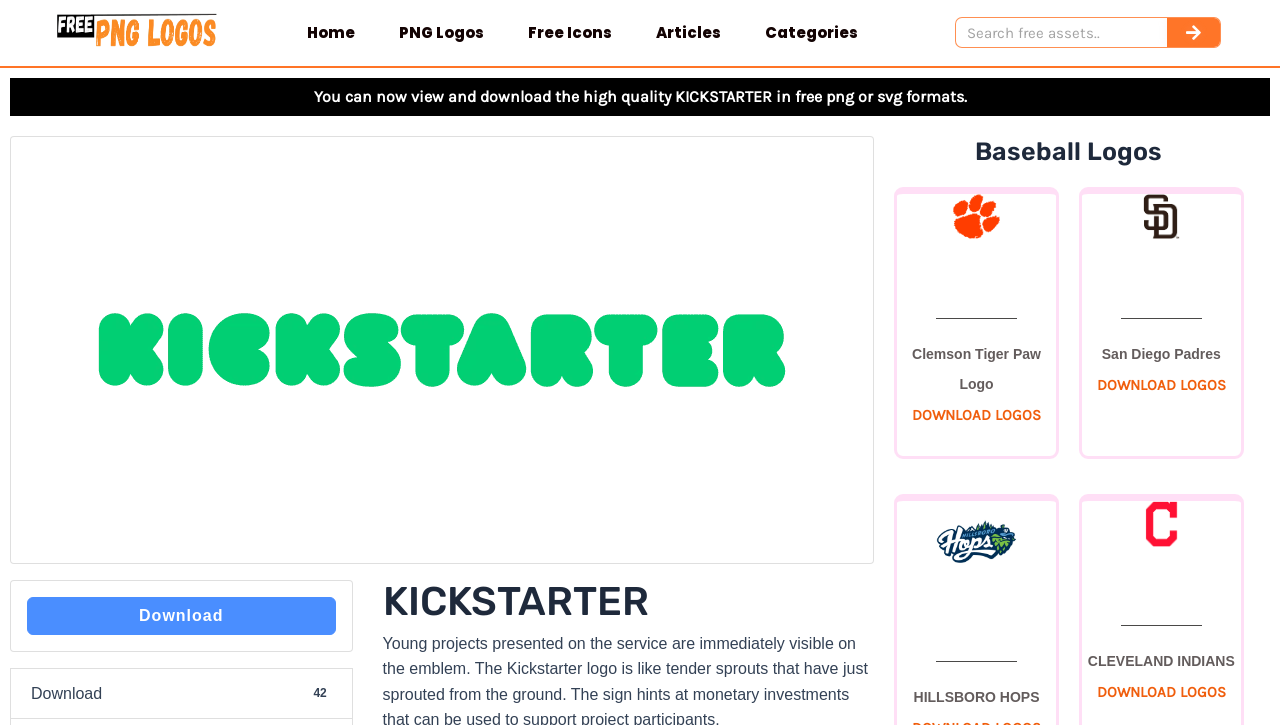Find the bounding box coordinates of the element to click in order to complete this instruction: "View Clemson Tiger Paw Logo". The bounding box coordinates must be four float numbers between 0 and 1, denoted as [left, top, right, bottom].

[0.731, 0.267, 0.795, 0.44]